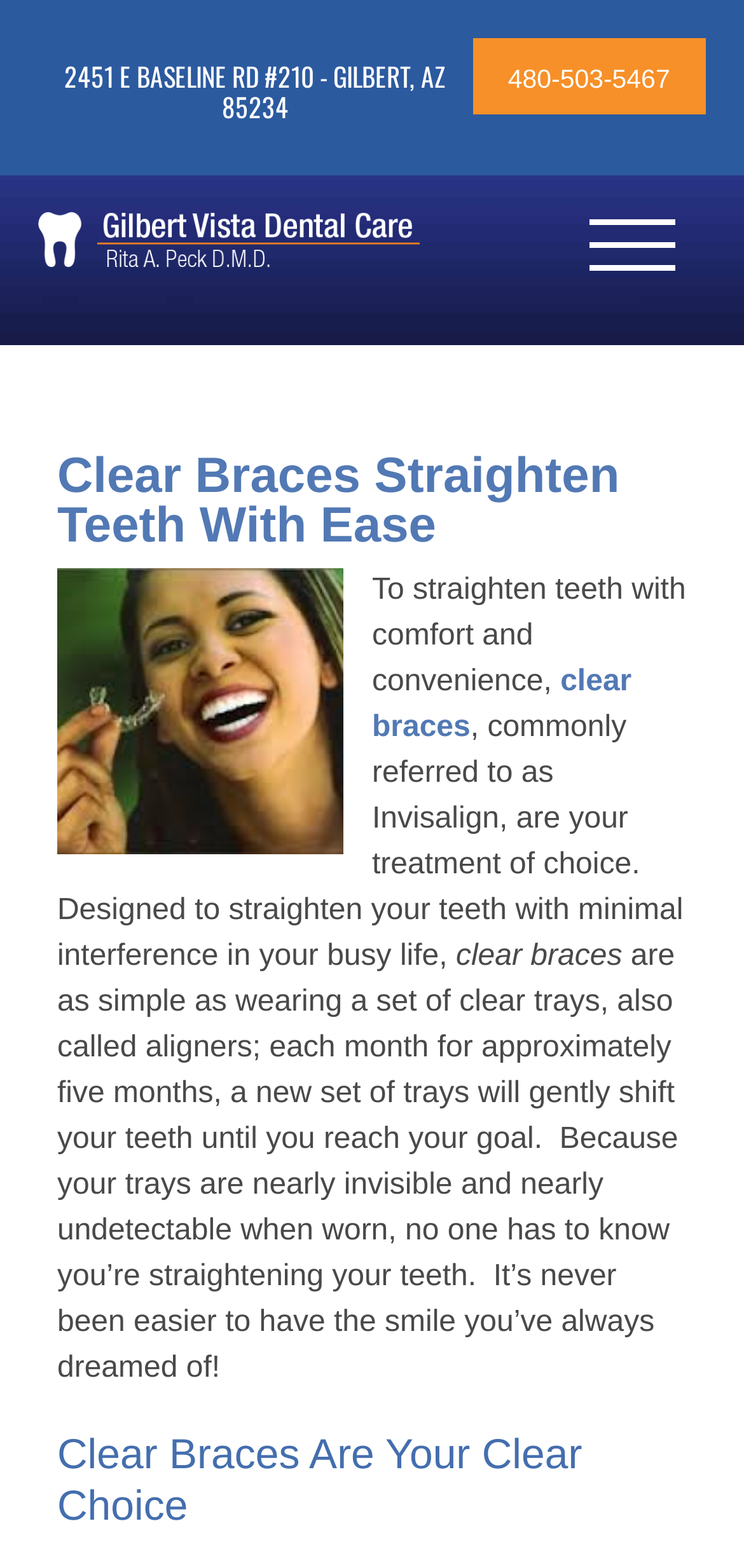Summarize the webpage with intricate details.

The webpage is about clear braces, a dental treatment for straightening teeth. At the top left corner, there is a logo of Gilbert Vista Dental, accompanied by the address and phone number of the dental clinic. 

Below the logo, there is a toggle menu button, which is currently hidden. When expanded, it reveals a section with a heading "Clear Braces Straighten Teeth With Ease". This section contains an image of clear braces, followed by a paragraph of text that explains the comfort and convenience of clear braces, also known as Invisalign. 

The text continues to describe the treatment process, which involves wearing a set of clear trays, or aligners, for approximately five months. The trays are nearly invisible and undetectable when worn, allowing individuals to straighten their teeth discreetly. 

Further down, there is another heading "Clear Braces Are Your Clear Choice", which seems to emphasize the benefits of choosing clear braces for teeth straightening. Overall, the webpage appears to be promoting clear braces as a convenient and comfortable solution for individuals seeking to straighten their teeth.